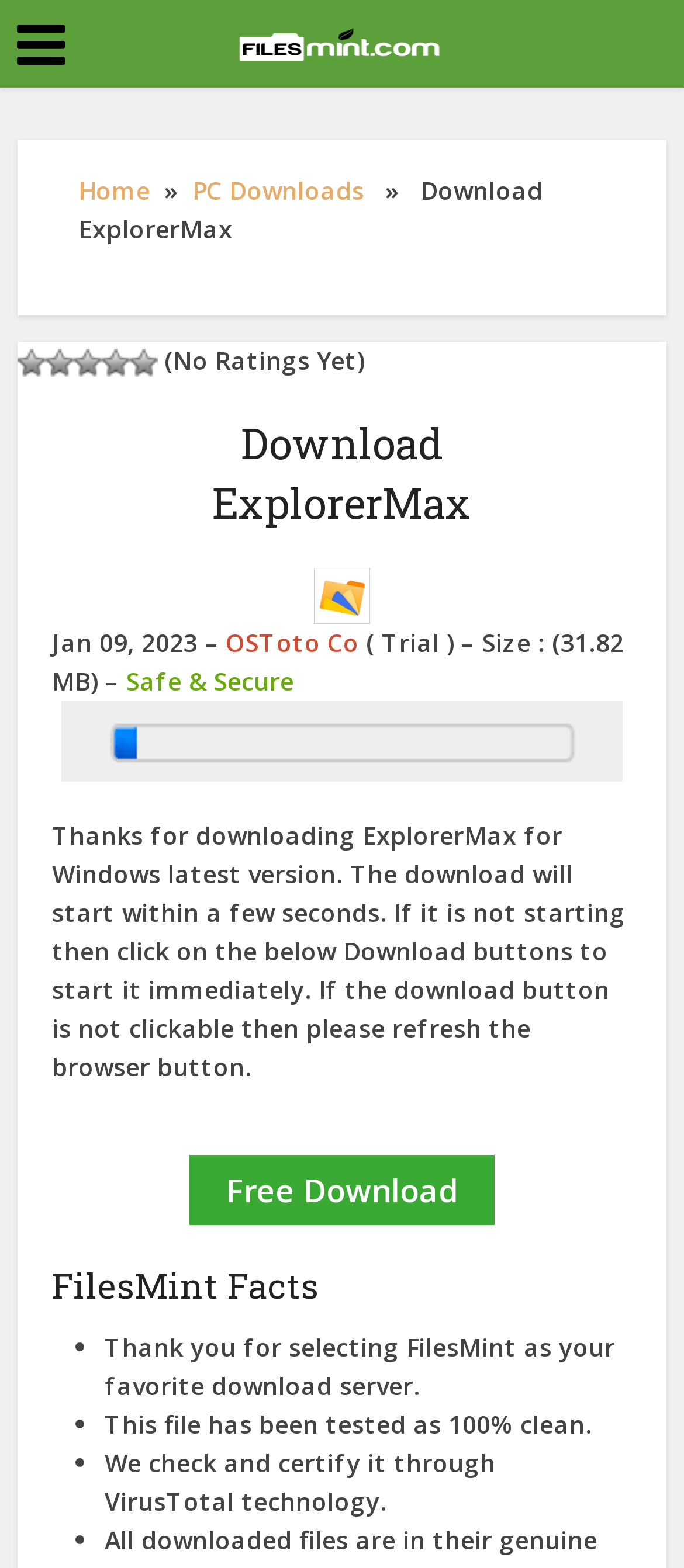Using the information in the image, give a detailed answer to the following question: Who is the developer of ExplorerMax?

I found the developer information by looking at the link 'OSToto Co' near the top of the page, which is part of the description of the ExplorerMax download.